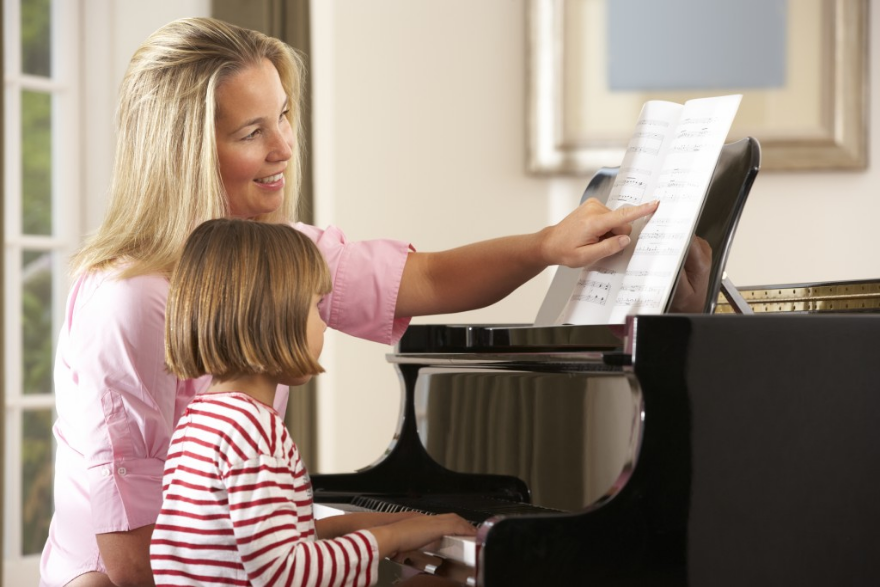What is the girl wearing?
Please provide a single word or phrase based on the screenshot.

Striped long-sleeve shirt